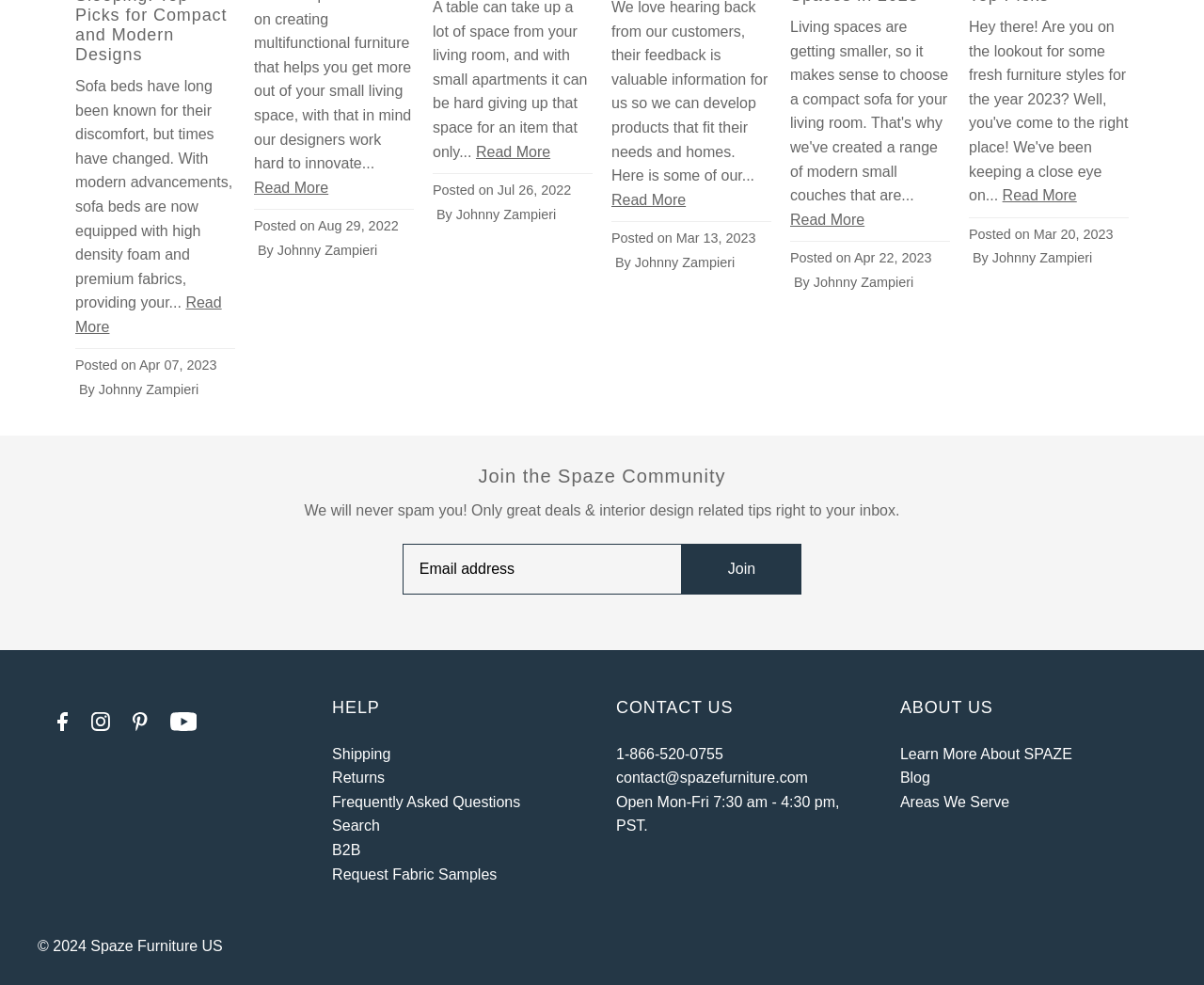Please identify the bounding box coordinates of the clickable element to fulfill the following instruction: "Contact Spaze Furniture". The coordinates should be four float numbers between 0 and 1, i.e., [left, top, right, bottom].

[0.512, 0.757, 0.601, 0.773]